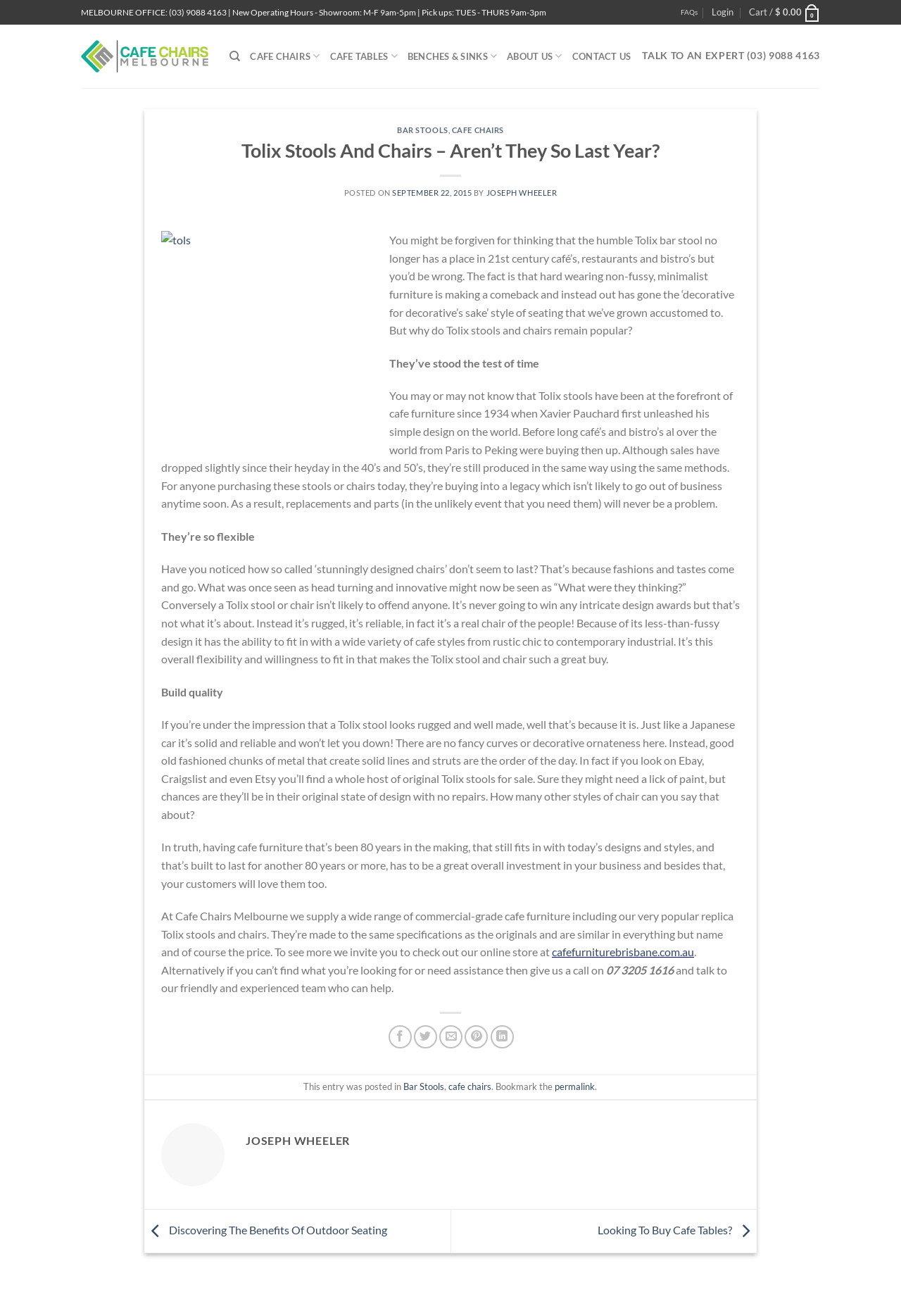Pinpoint the bounding box coordinates of the element that must be clicked to accomplish the following instruction: "Search for cafe chairs". The coordinates should be in the format of four float numbers between 0 and 1, i.e., [left, top, right, bottom].

[0.255, 0.033, 0.267, 0.053]